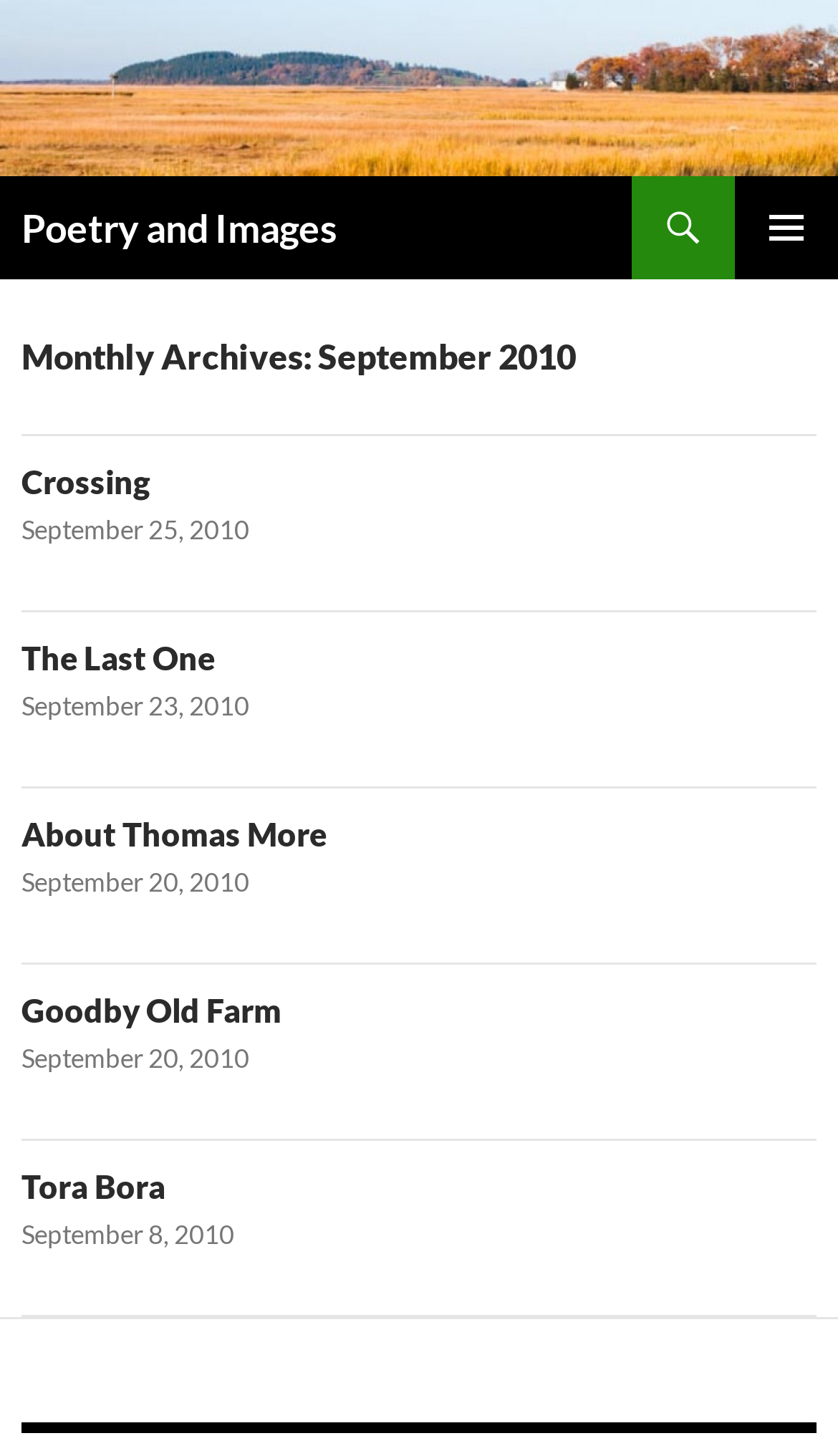Pinpoint the bounding box coordinates of the element you need to click to execute the following instruction: "click on the 'Poetry and Images' link". The bounding box should be represented by four float numbers between 0 and 1, in the format [left, top, right, bottom].

[0.0, 0.043, 1.0, 0.071]